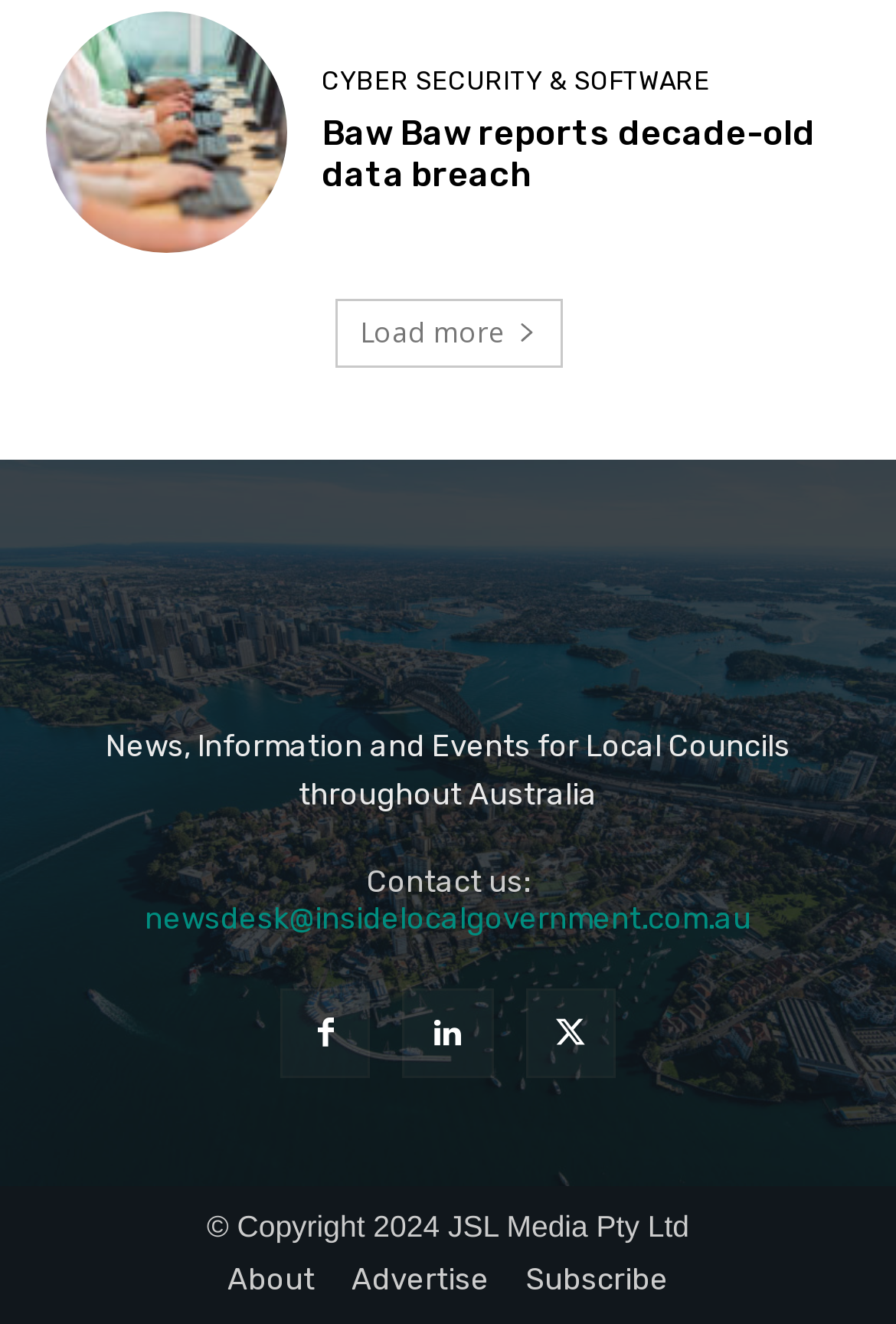What is the copyright year of the website?
Answer the question with a detailed and thorough explanation.

The static text '© Copyright 2024 JSL Media Pty Ltd' indicates that the copyright year of the website is 2024.